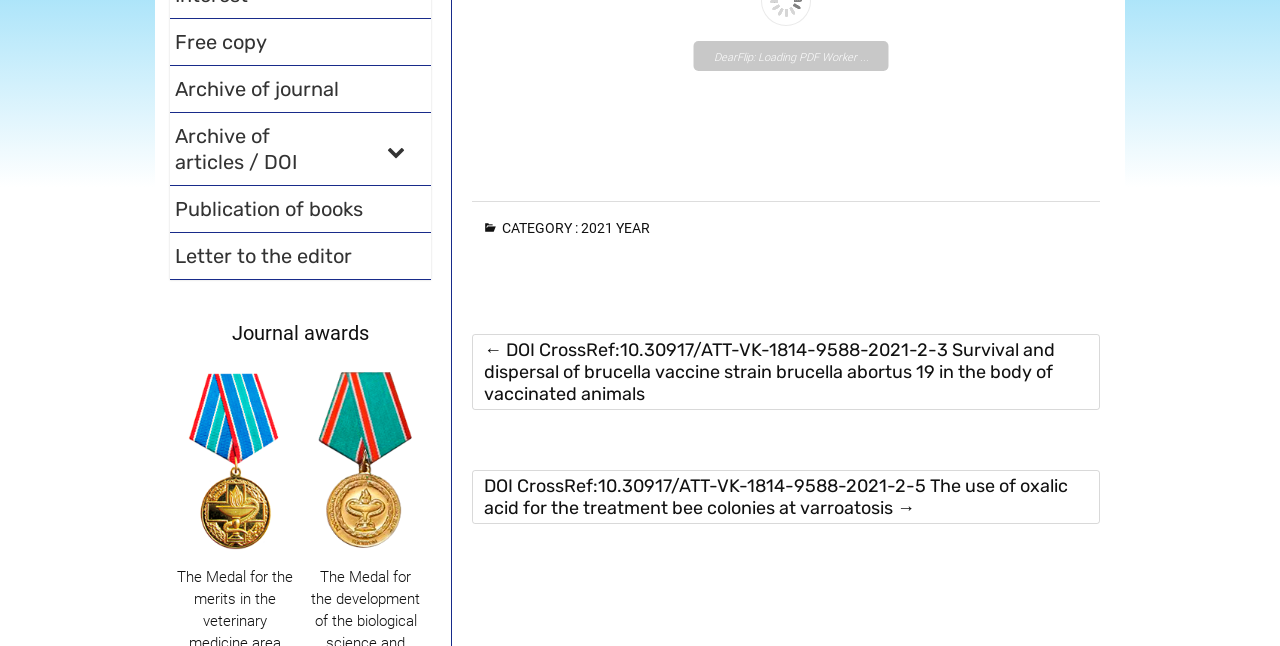Identify the bounding box coordinates for the UI element described as: "Archive of articles / DOI".

[0.133, 0.175, 0.337, 0.288]